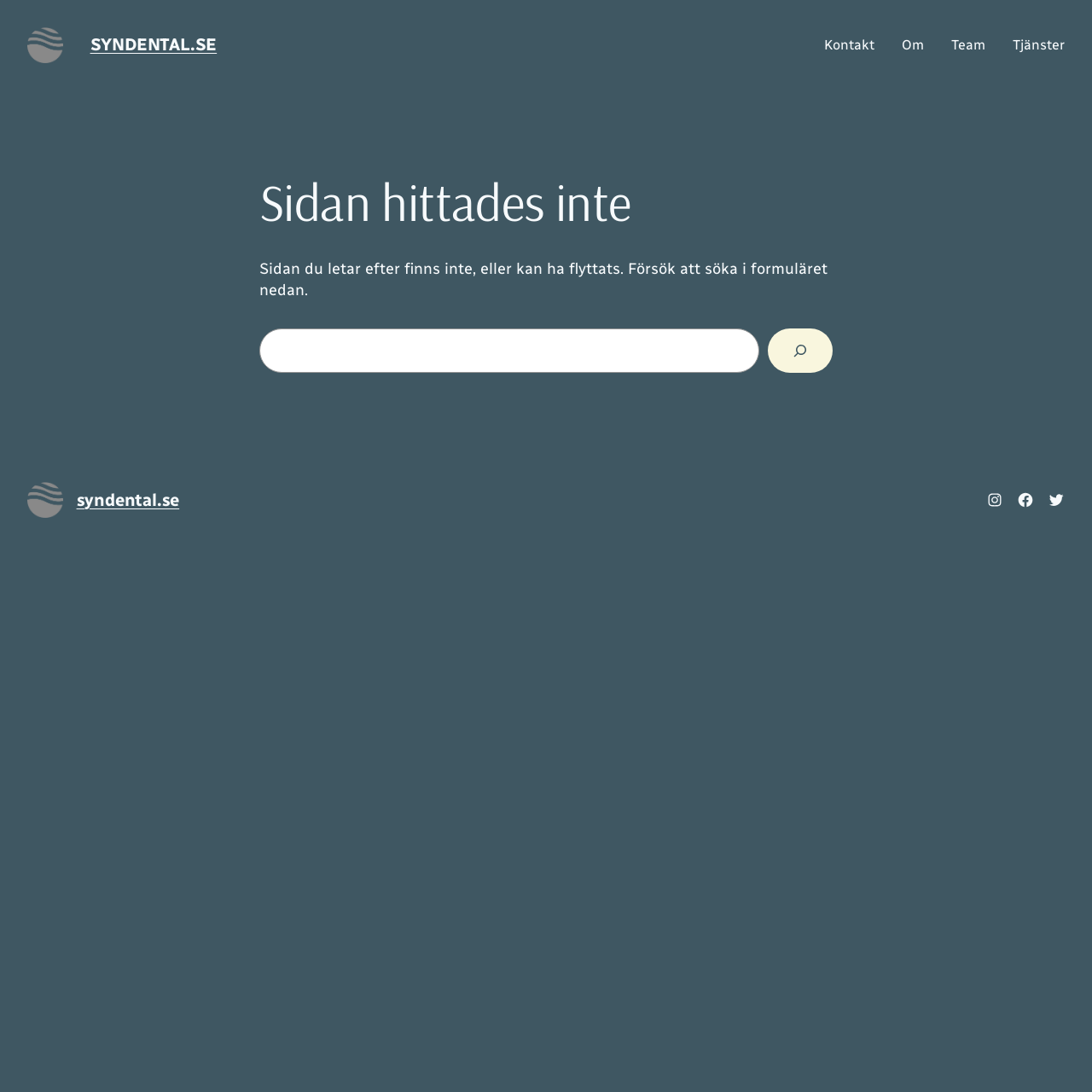Pinpoint the bounding box coordinates of the area that must be clicked to complete this instruction: "Click the 'Om' link".

[0.826, 0.033, 0.846, 0.05]